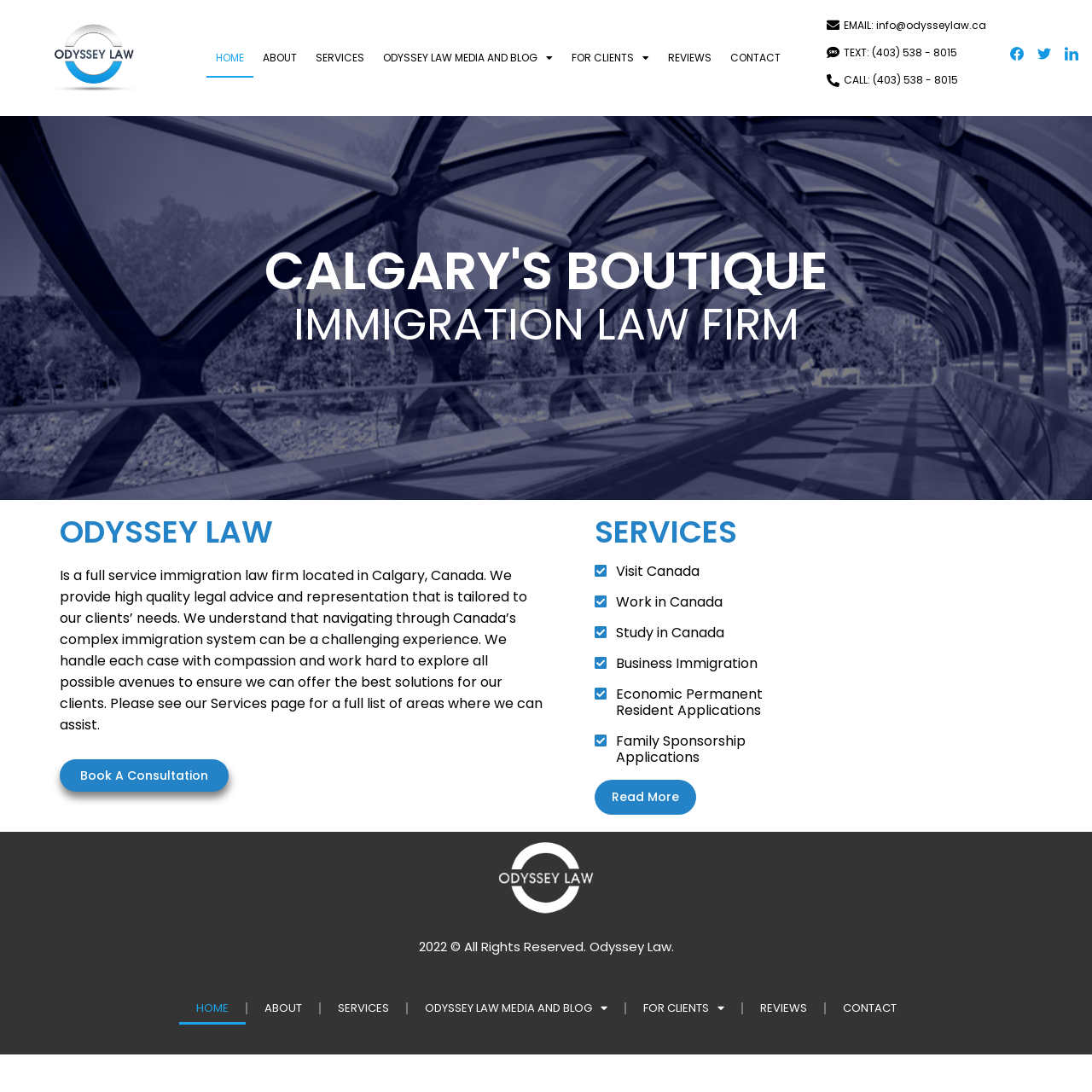Determine the bounding box coordinates of the clickable region to execute the instruction: "Click the HOME link". The coordinates should be four float numbers between 0 and 1, denoted as [left, top, right, bottom].

[0.189, 0.035, 0.232, 0.071]